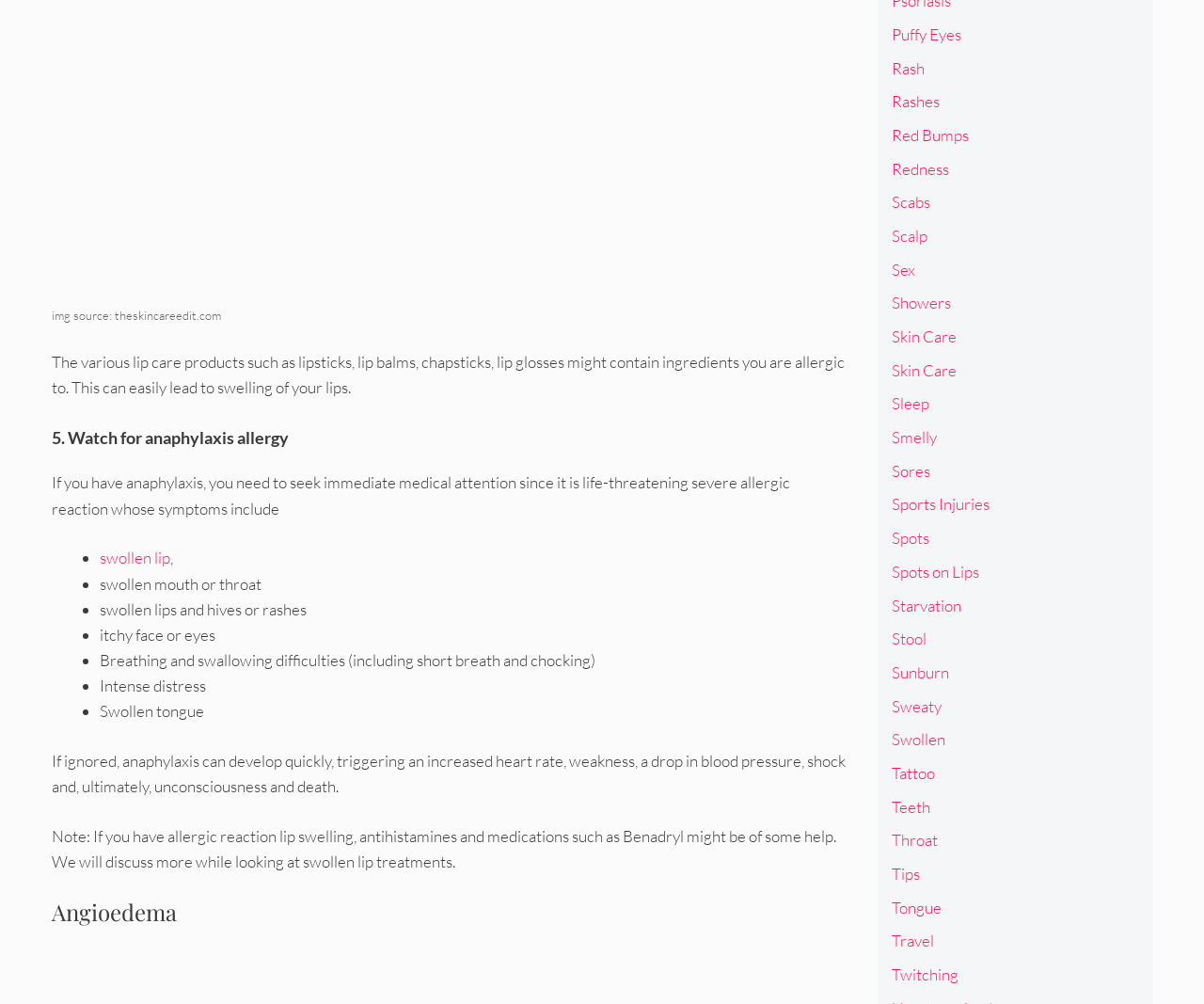Could you highlight the region that needs to be clicked to execute the instruction: "Click the link 'Throat'"?

[0.74, 0.827, 0.779, 0.847]